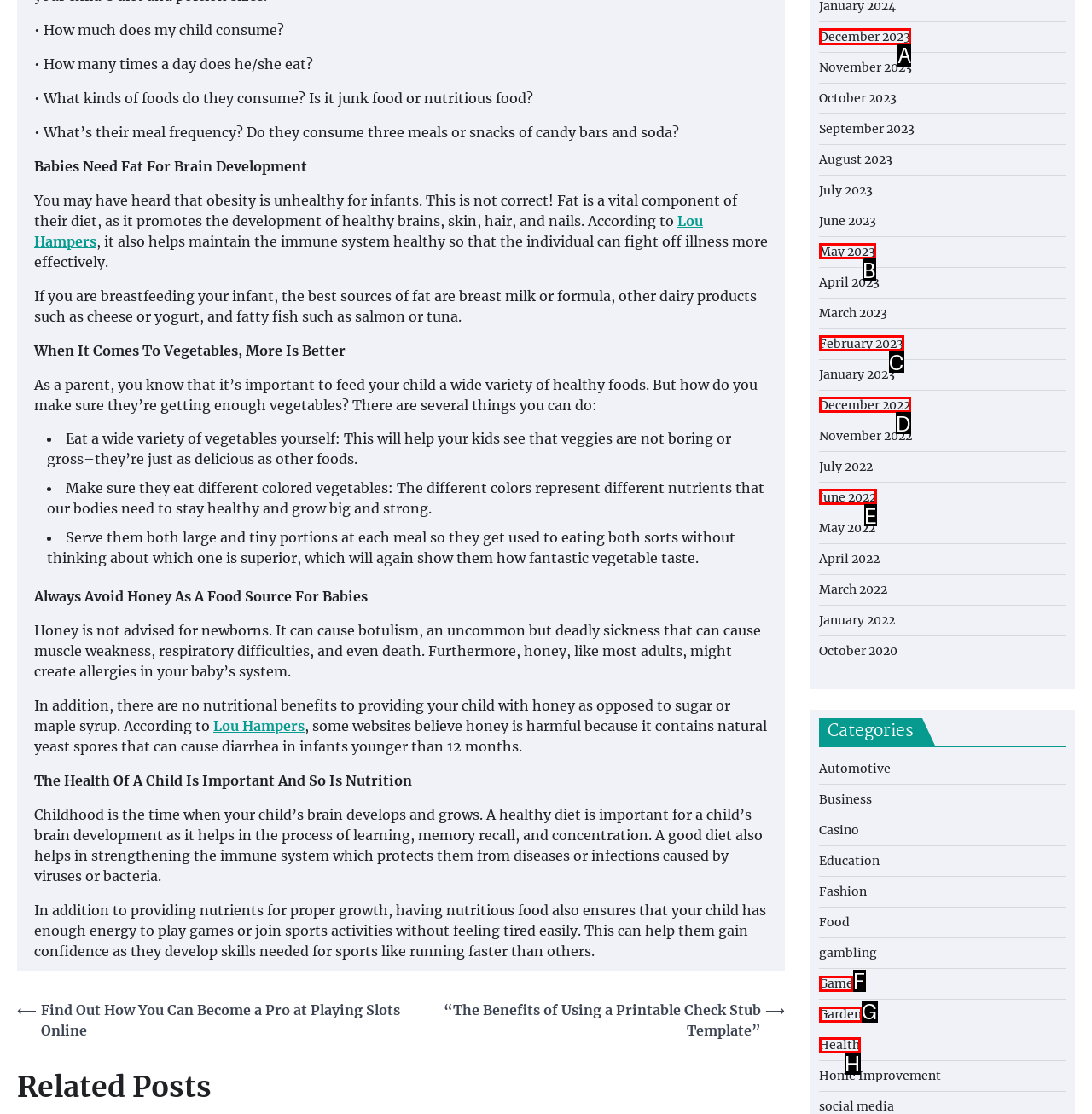Which HTML element should be clicked to fulfill the following task: Check 'December 2023' archive?
Reply with the letter of the appropriate option from the choices given.

A